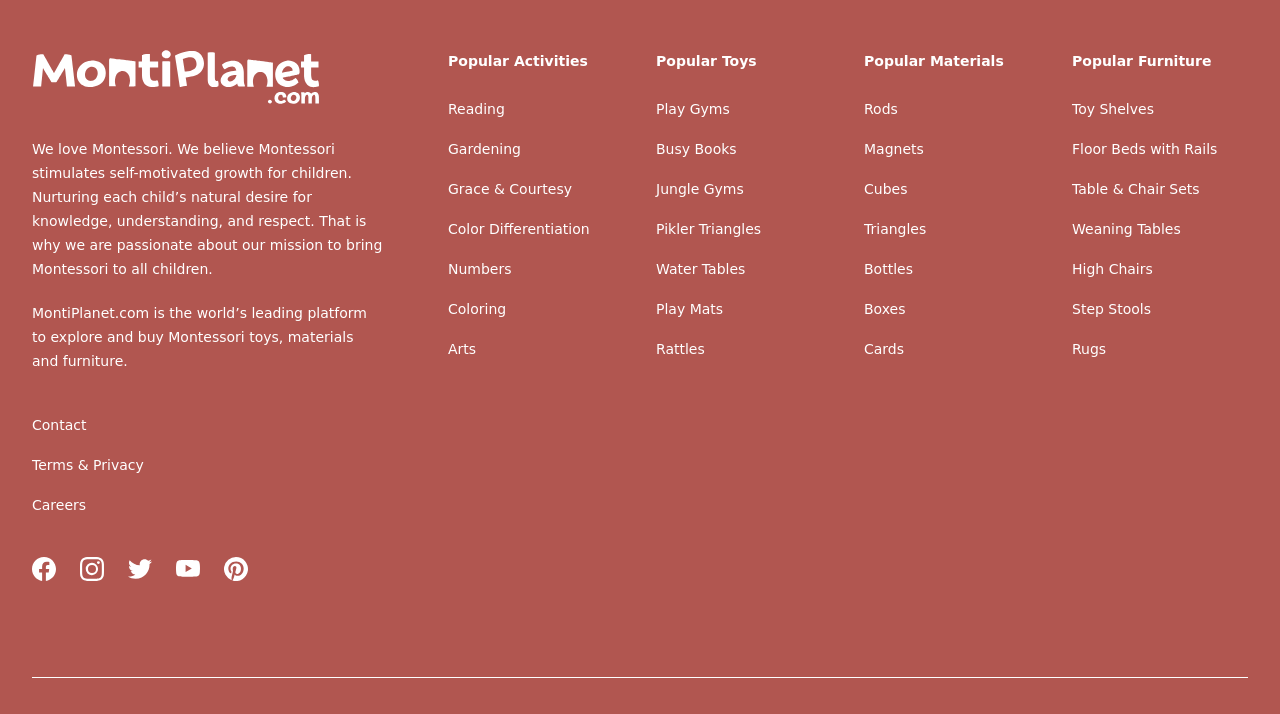Using the webpage screenshot, locate the HTML element that fits the following description and provide its bounding box: "Triangles".

[0.675, 0.309, 0.724, 0.332]